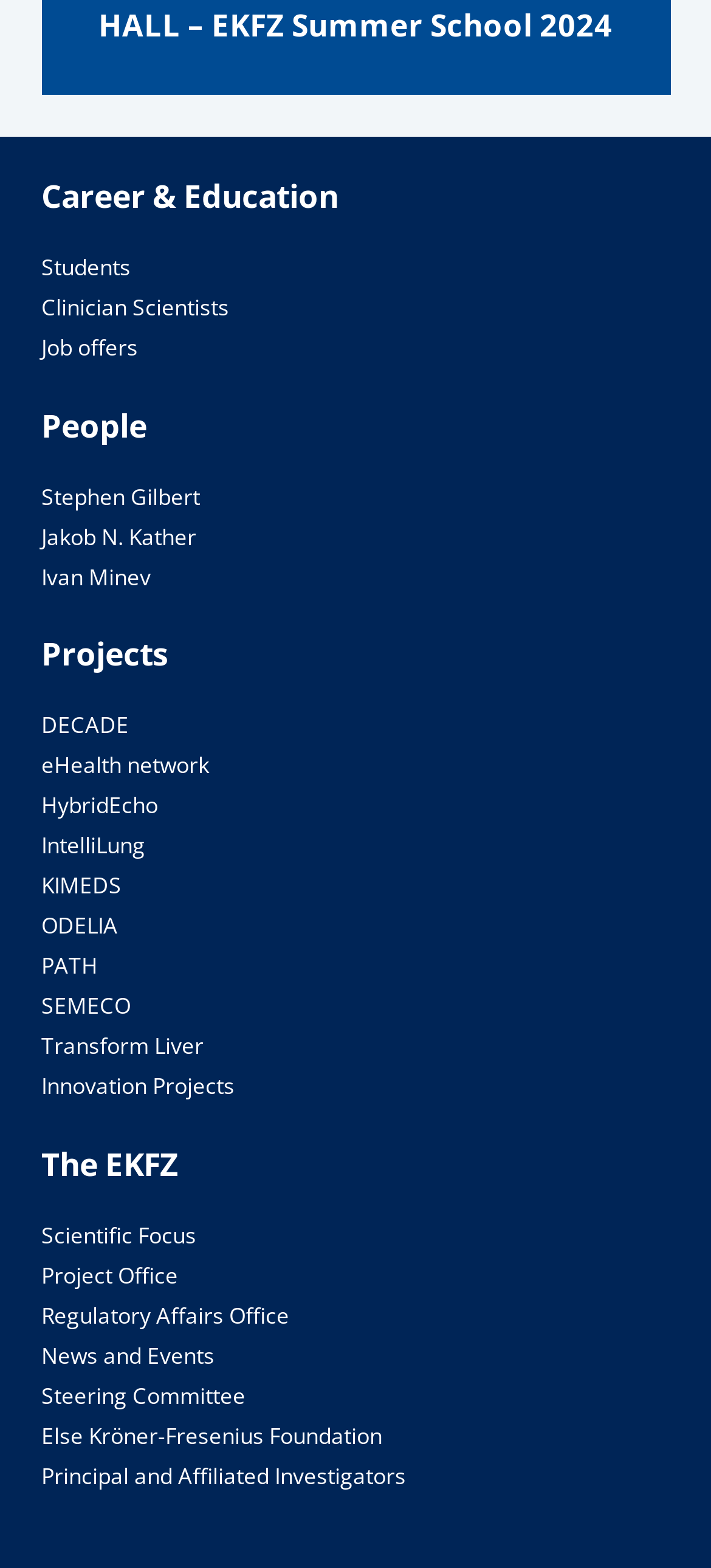Find the UI element described as: "Ivan Minev" and predict its bounding box coordinates. Ensure the coordinates are four float numbers between 0 and 1, [left, top, right, bottom].

[0.058, 0.358, 0.212, 0.378]